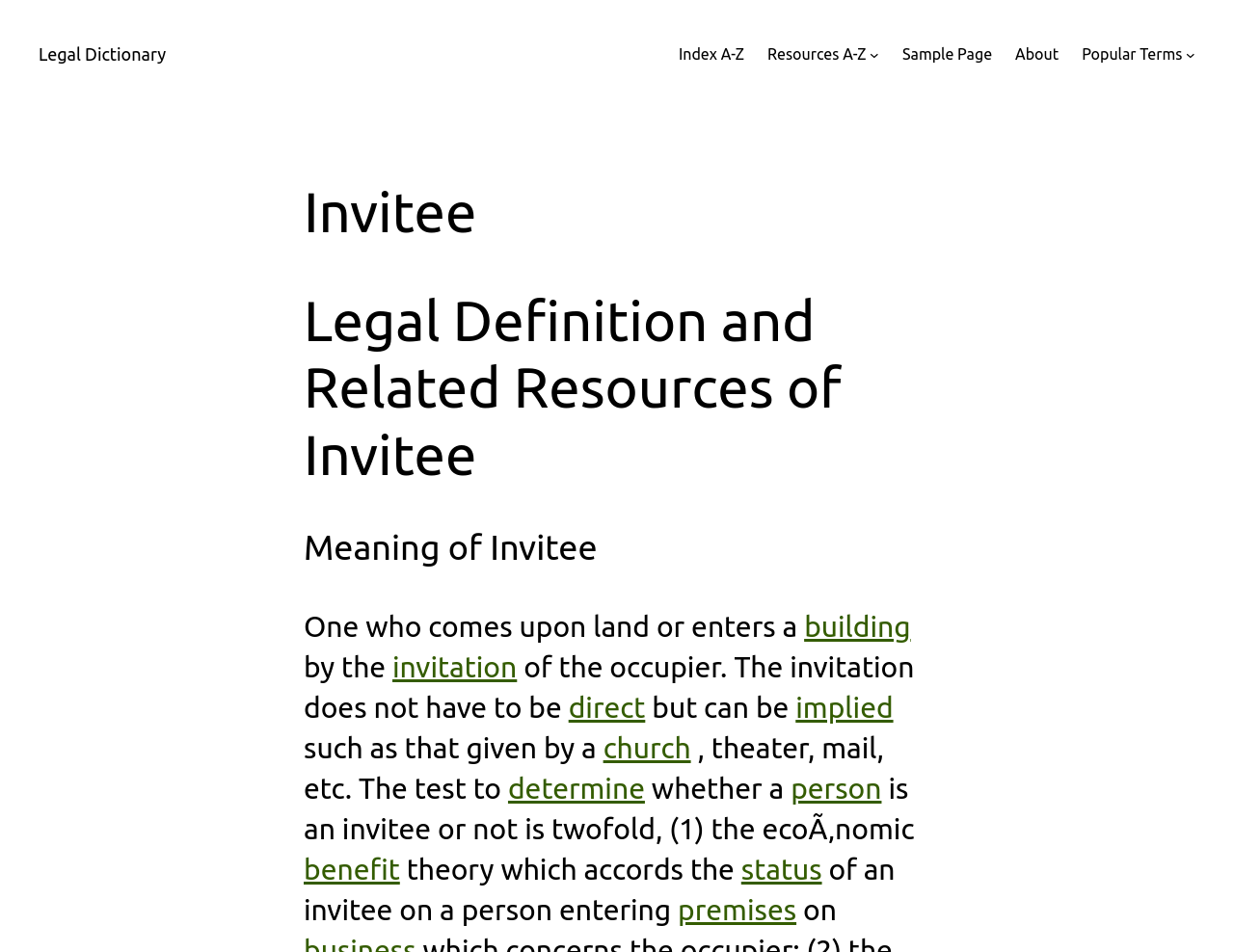Provide your answer to the question using just one word or phrase: What is the term being defined on this webpage?

Invitee